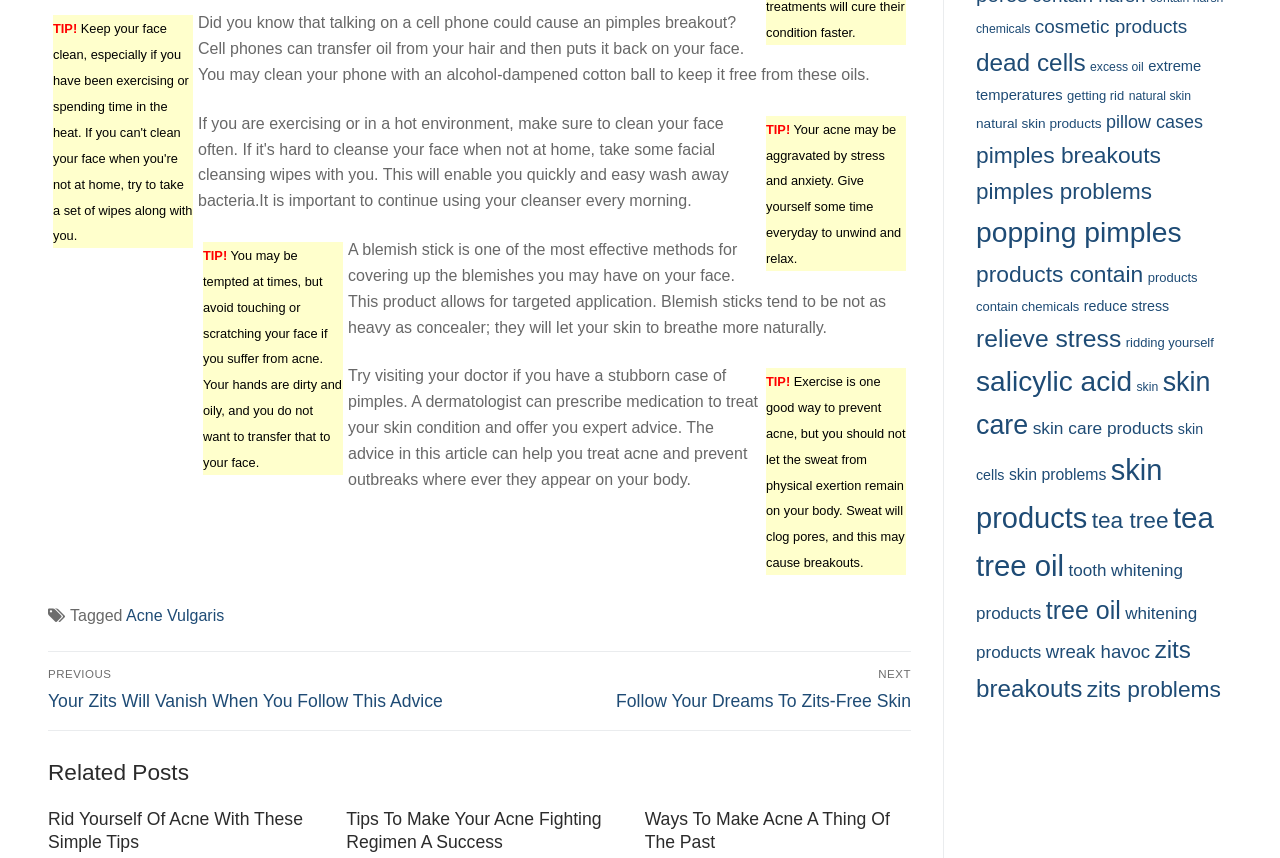Respond to the following question using a concise word or phrase: 
Where is the 'Post navigation' section located?

Bottom left